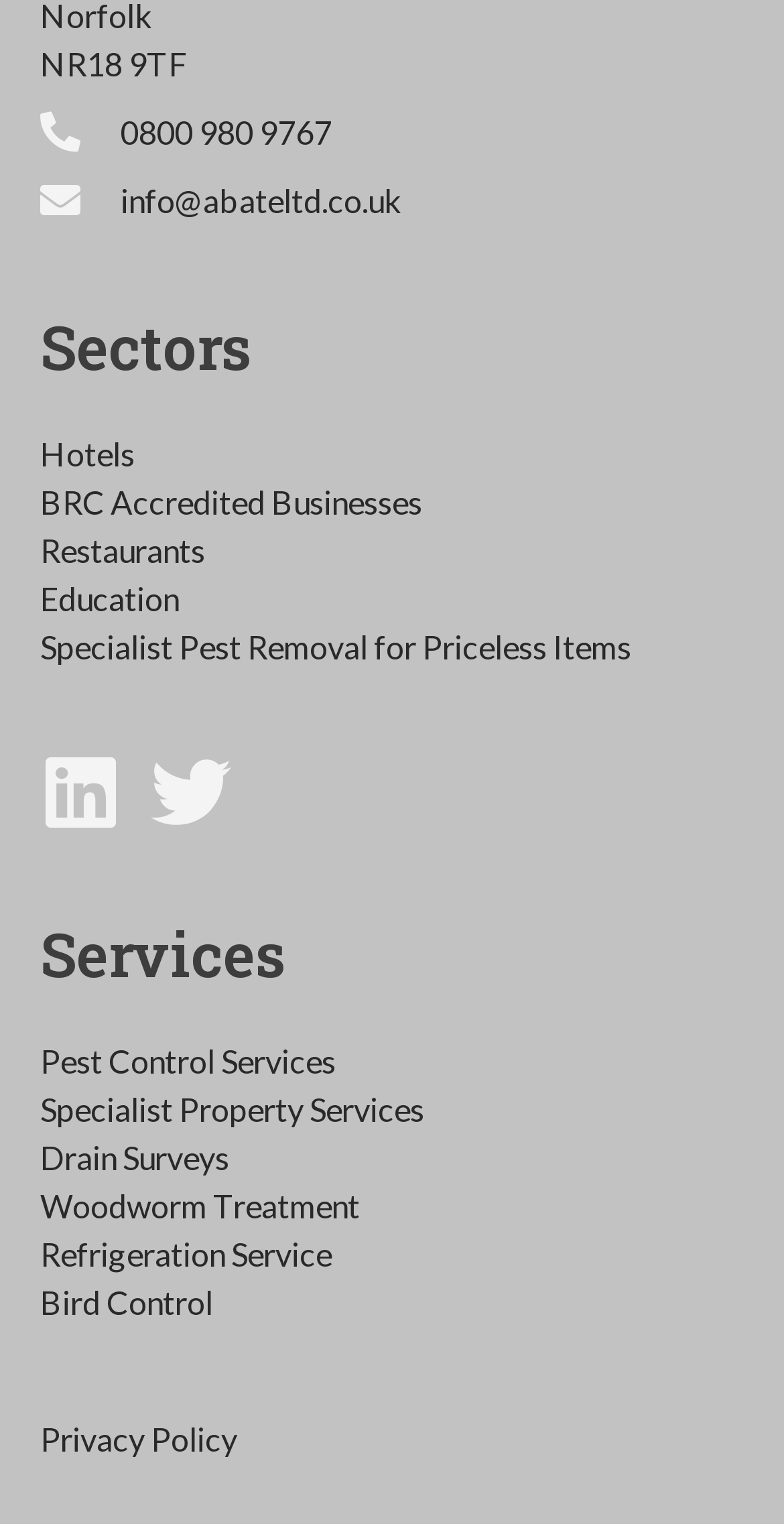Locate the bounding box coordinates of the element I should click to achieve the following instruction: "Read the privacy policy".

[0.051, 0.932, 0.303, 0.957]